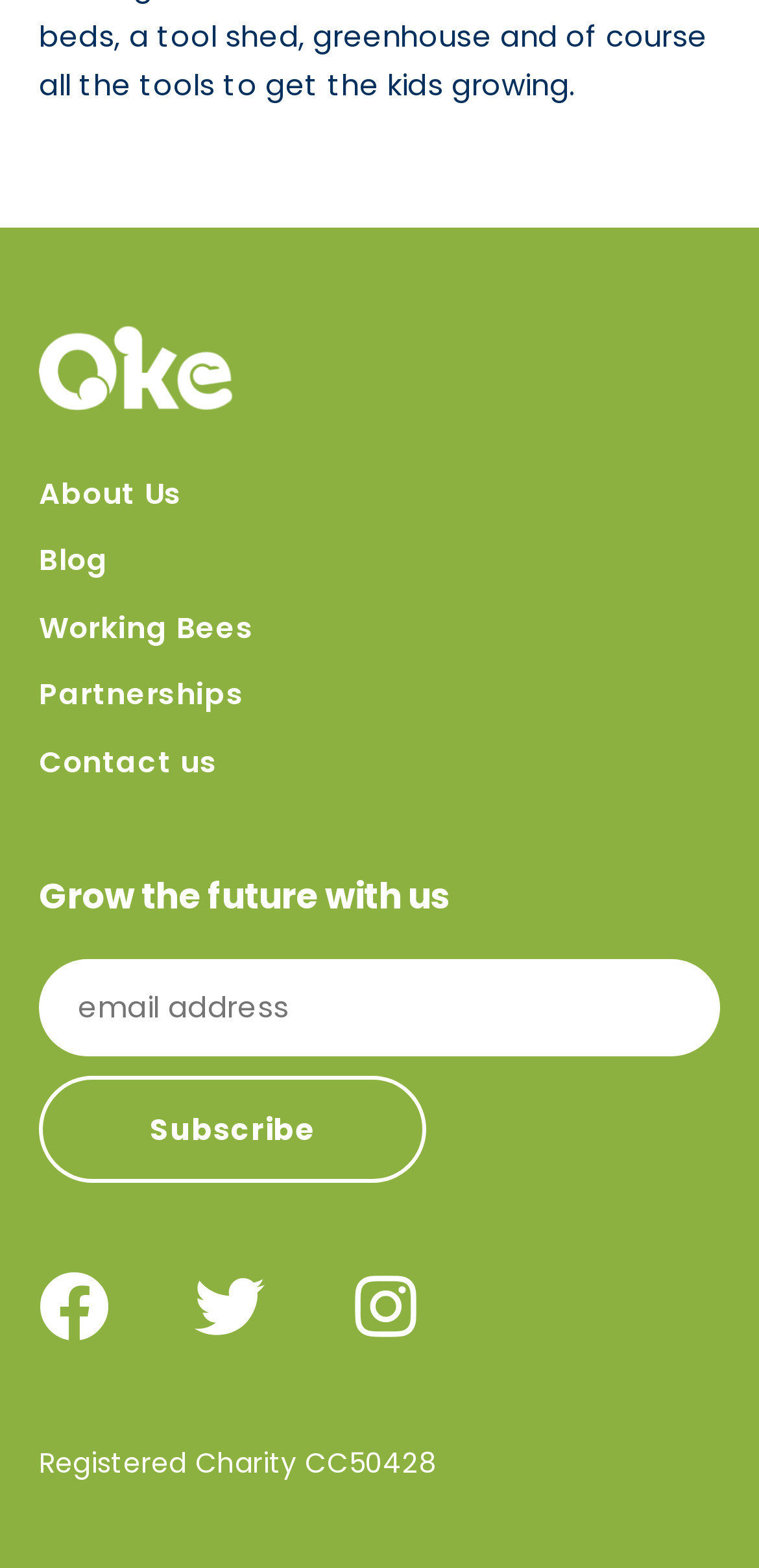How many social media links are there?
Please look at the screenshot and answer using one word or phrase.

3